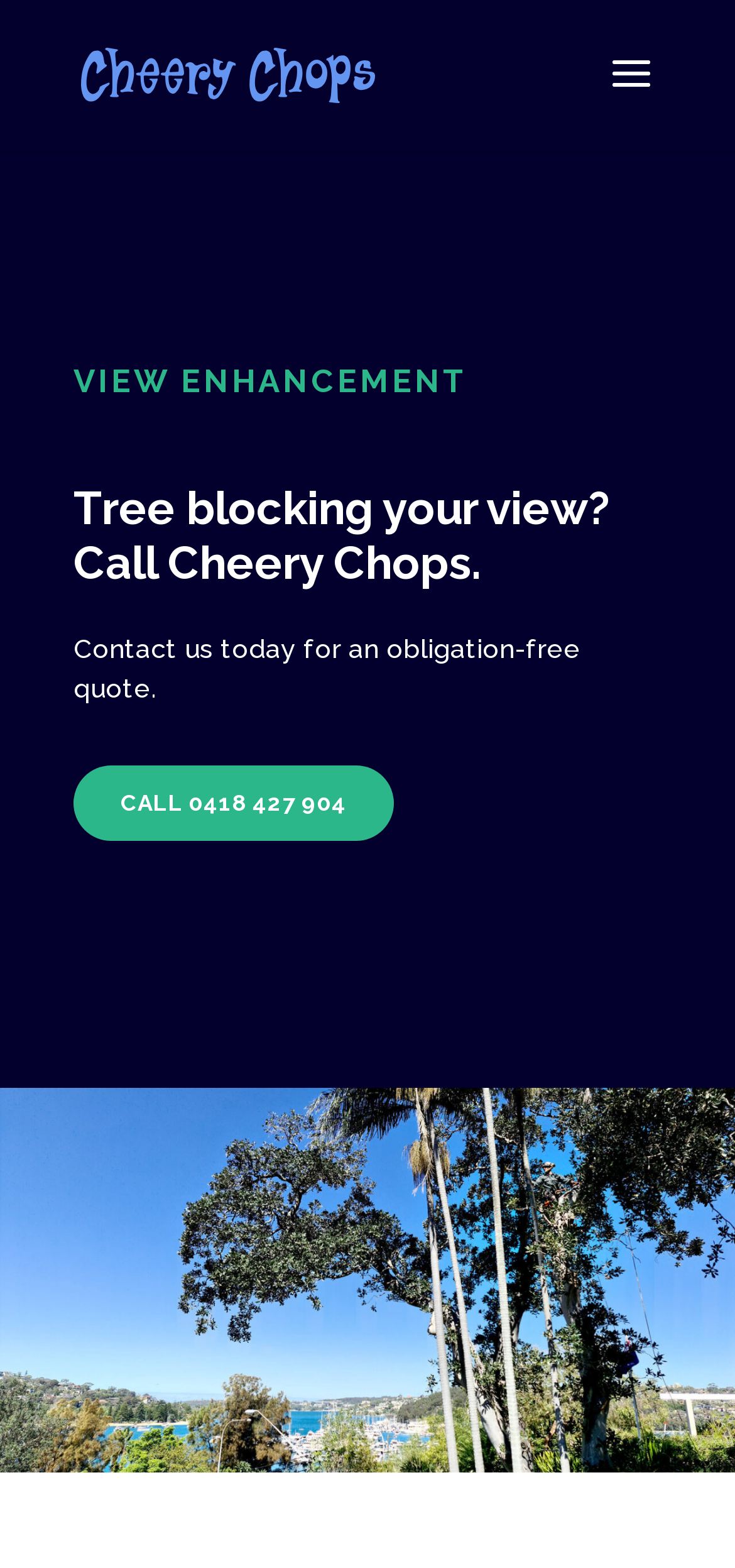What is the phone number to call?
Using the image, elaborate on the answer with as much detail as possible.

The phone number is obtained from the link element with the text 'CALL 0418 427 904 5'.